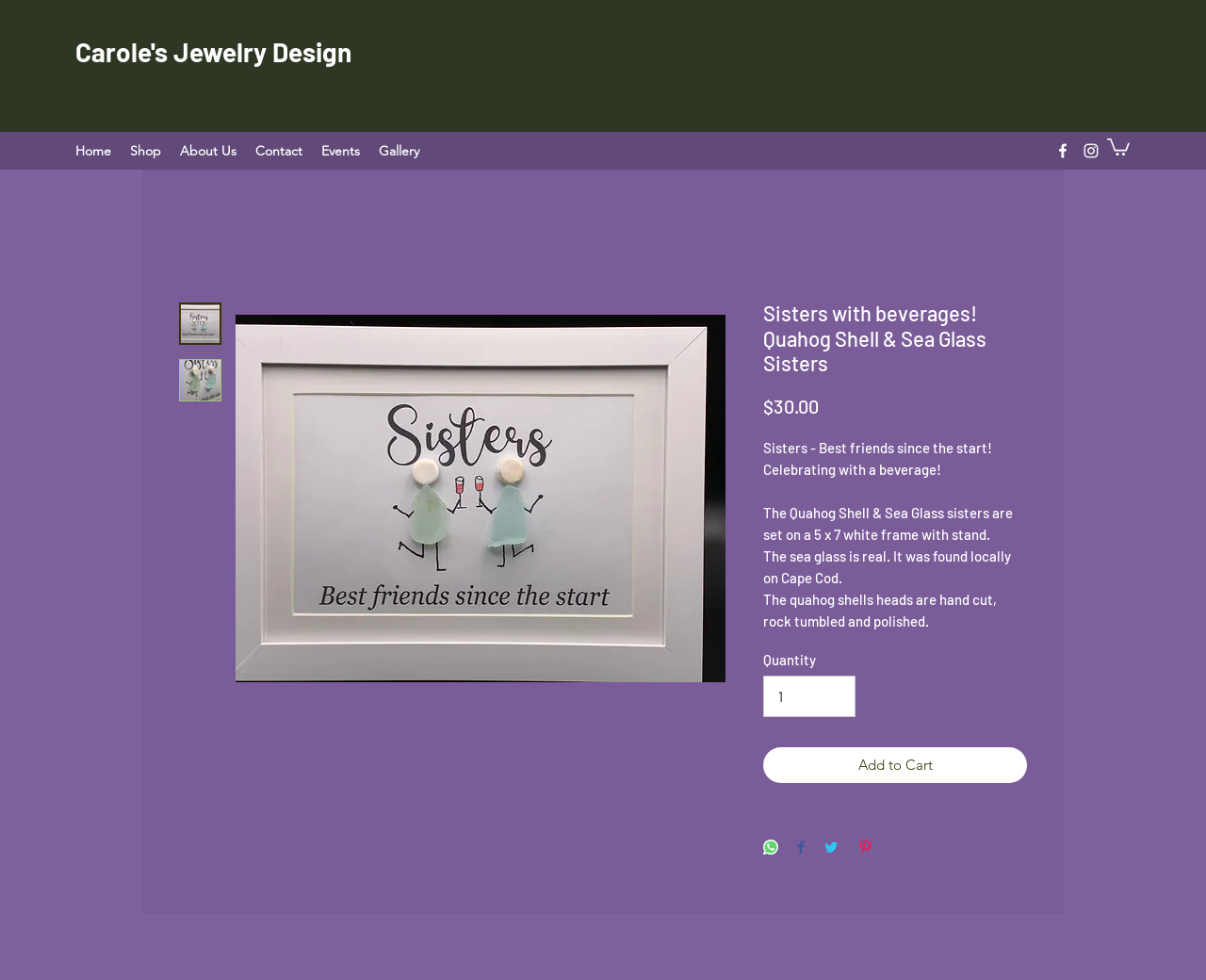Determine the main headline from the webpage and extract its text.

Sisters with beverages! Quahog Shell & Sea Glass Sisters